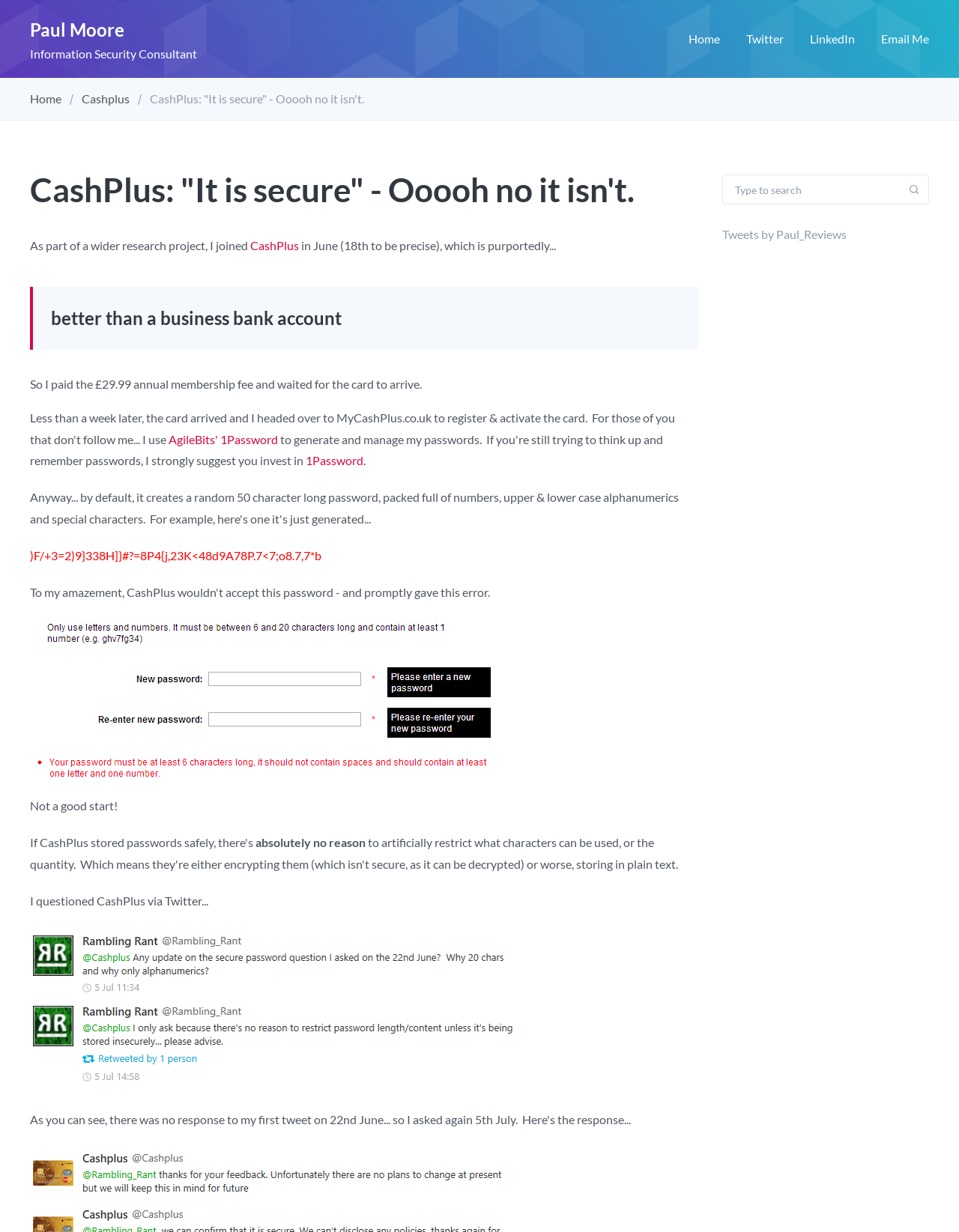Please study the image and answer the question comprehensively:
What is the author's profession?

The author's profession is an Information Security Consultant, which is indicated by the text 'Information Security Consultant' next to the author's name at the top of the webpage.